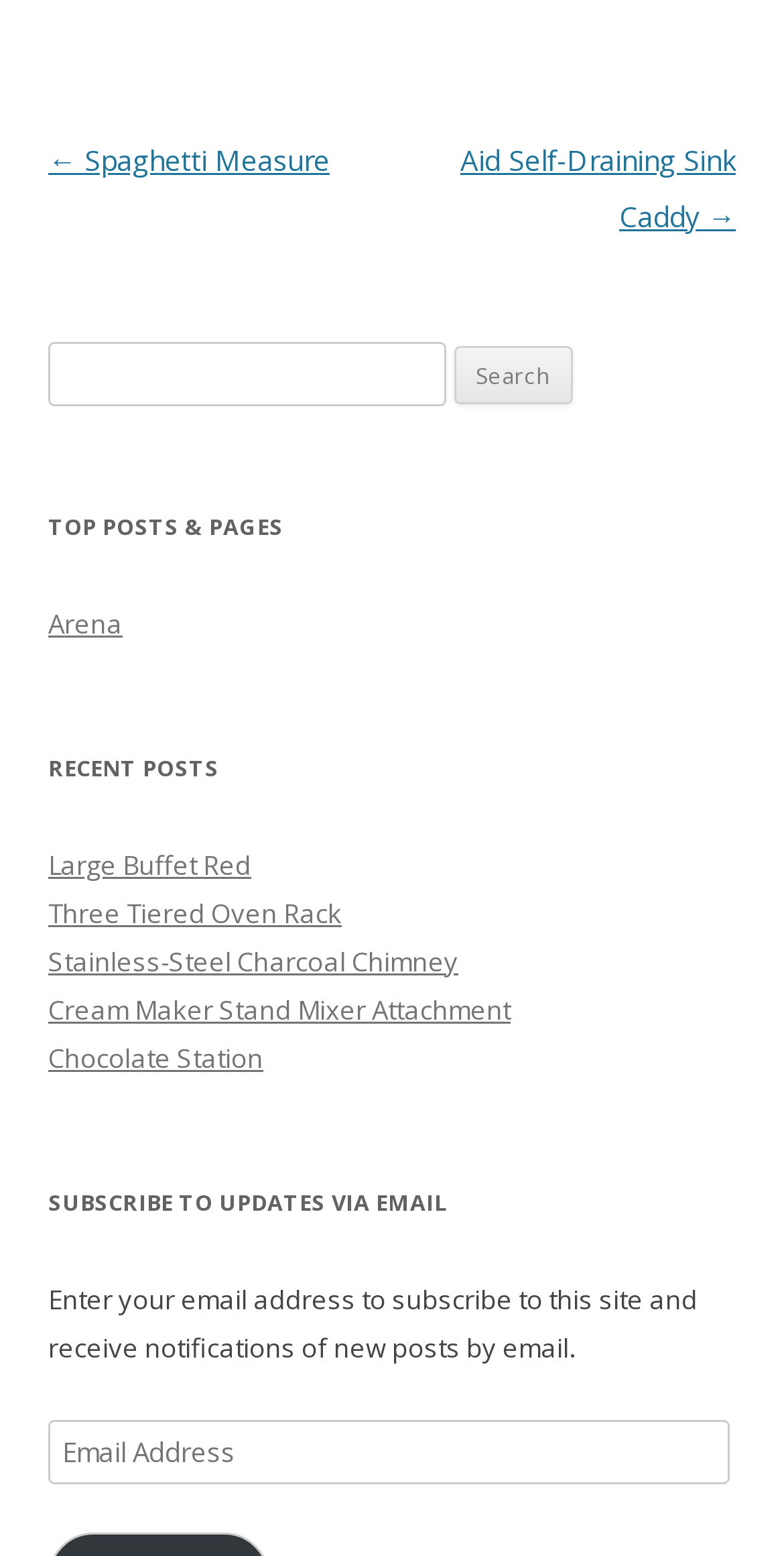Determine the bounding box coordinates for the clickable element to execute this instruction: "Search for a specific keyword". Provide the coordinates as four float numbers between 0 and 1, i.e., [left, top, right, bottom].

[0.062, 0.219, 0.938, 0.261]